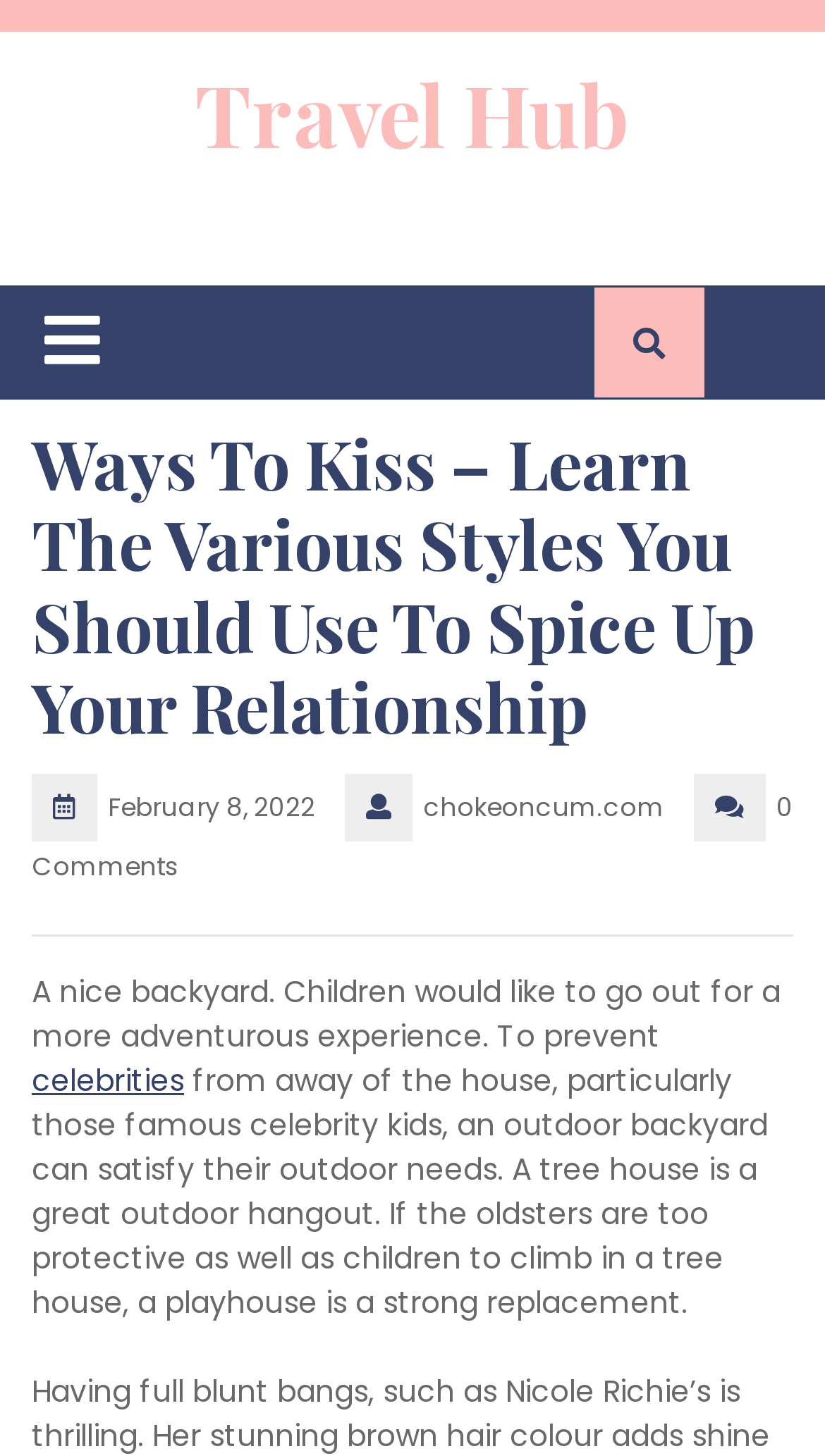From the webpage screenshot, predict the bounding box of the UI element that matches this description: "celebrities".

[0.038, 0.727, 0.223, 0.756]